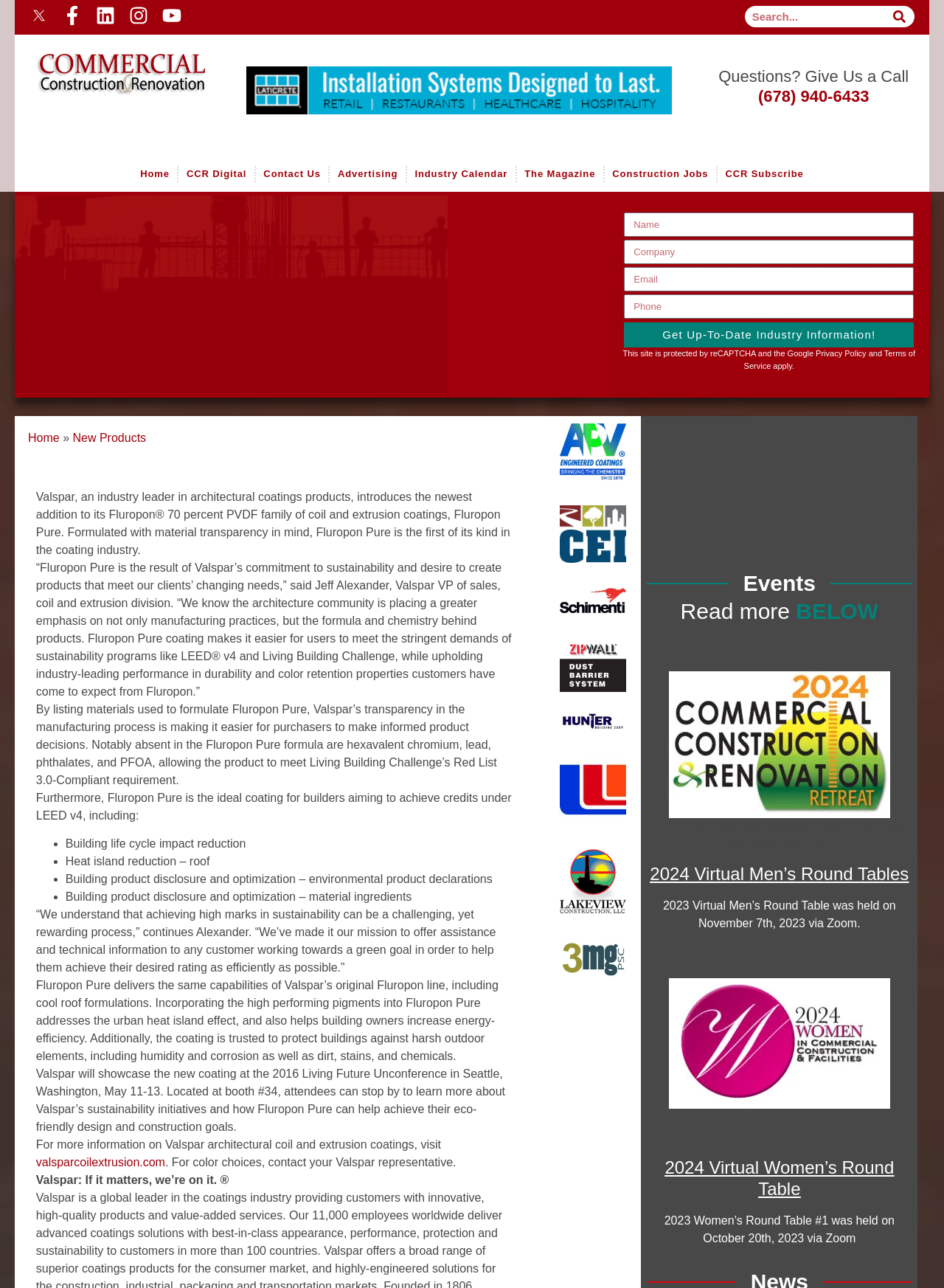What is the name of the new coating introduced by Valspar?
Please answer the question as detailed as possible based on the image.

The answer can be found in the first paragraph of the article, where it is stated that 'Valspar, an industry leader in architectural coatings products, introduces the newest addition to its Fluropon 70 percent PVDF family of coil and extrusion coatings, Fluropon Pure.'